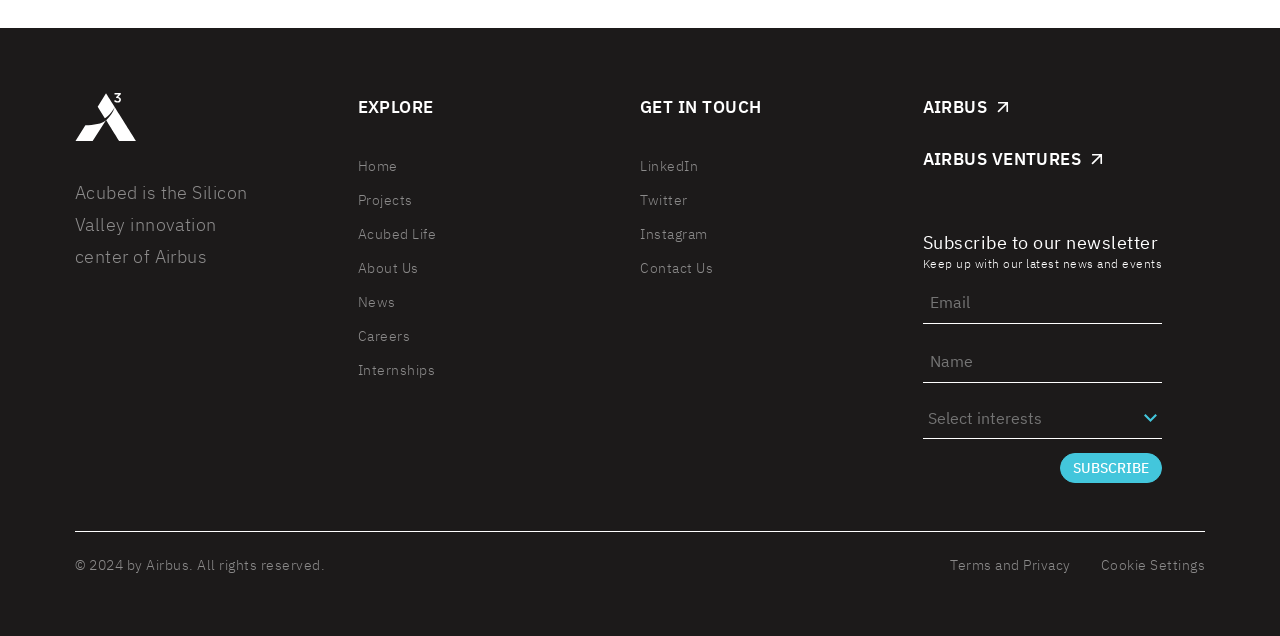How many links are available in the 'EXPLORE' section?
From the details in the image, answer the question comprehensively.

The 'EXPLORE' section contains six links: Home, Projects, Acubed Life, About Us, News, and Careers.